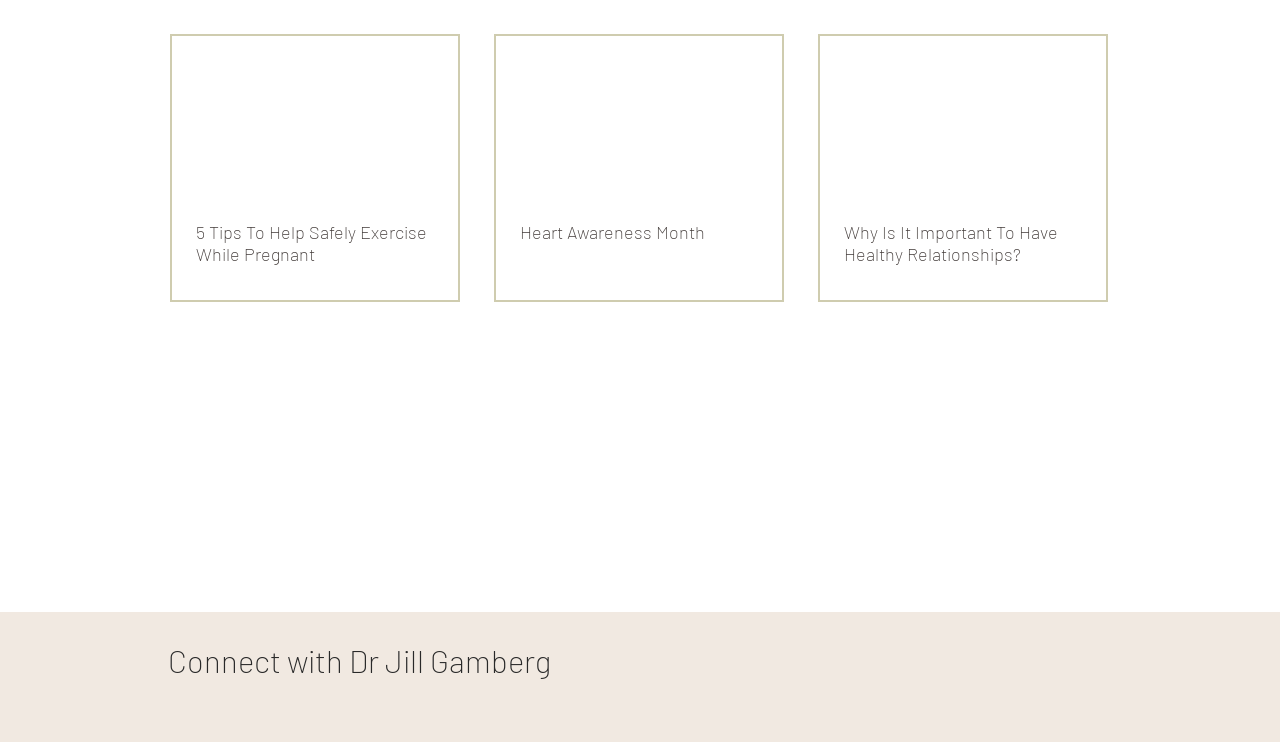Answer the following query concisely with a single word or phrase:
How many articles are displayed on the webpage?

3